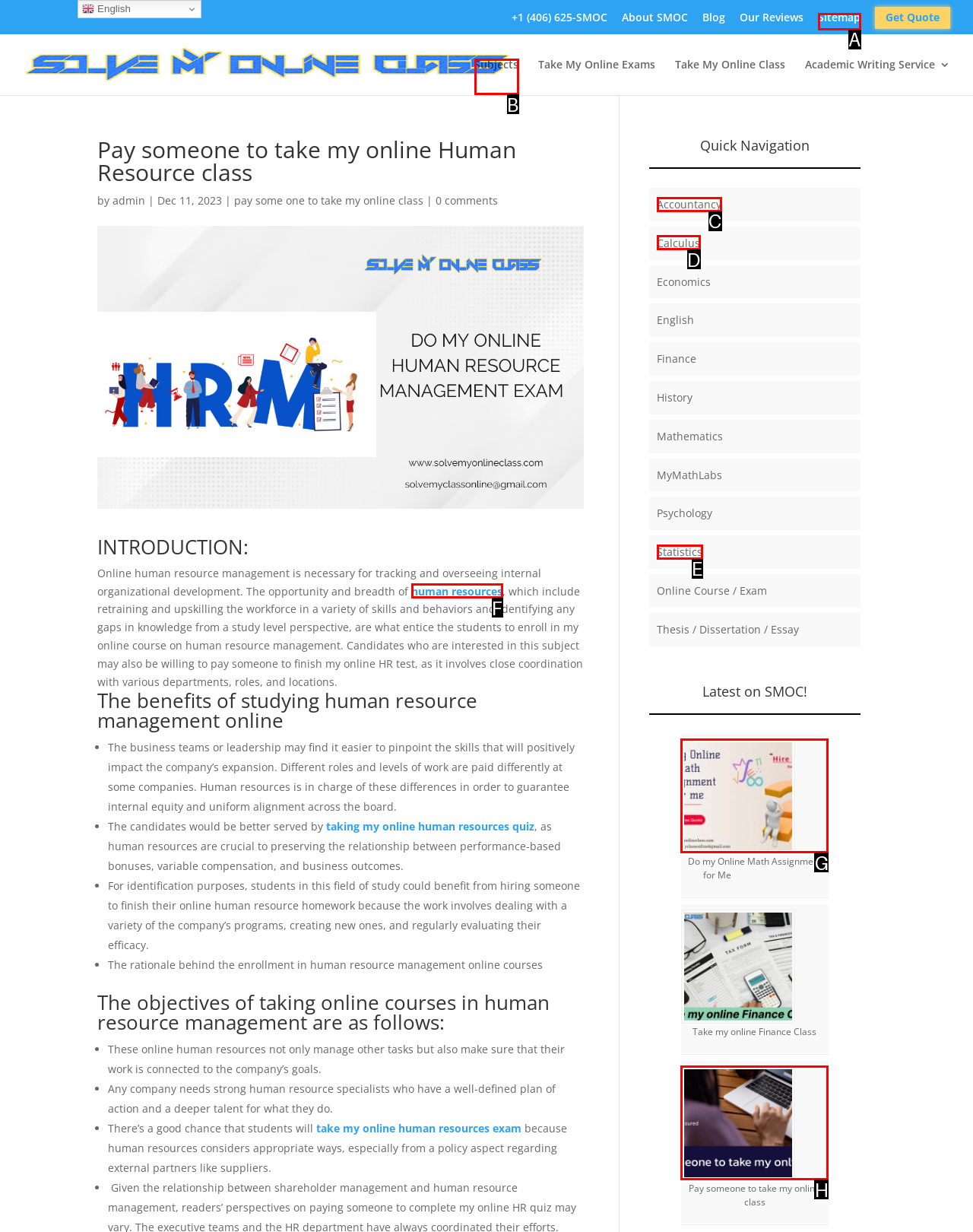Identify the letter of the UI element needed to carry out the task: go to the 'Subjects' page
Reply with the letter of the chosen option.

B